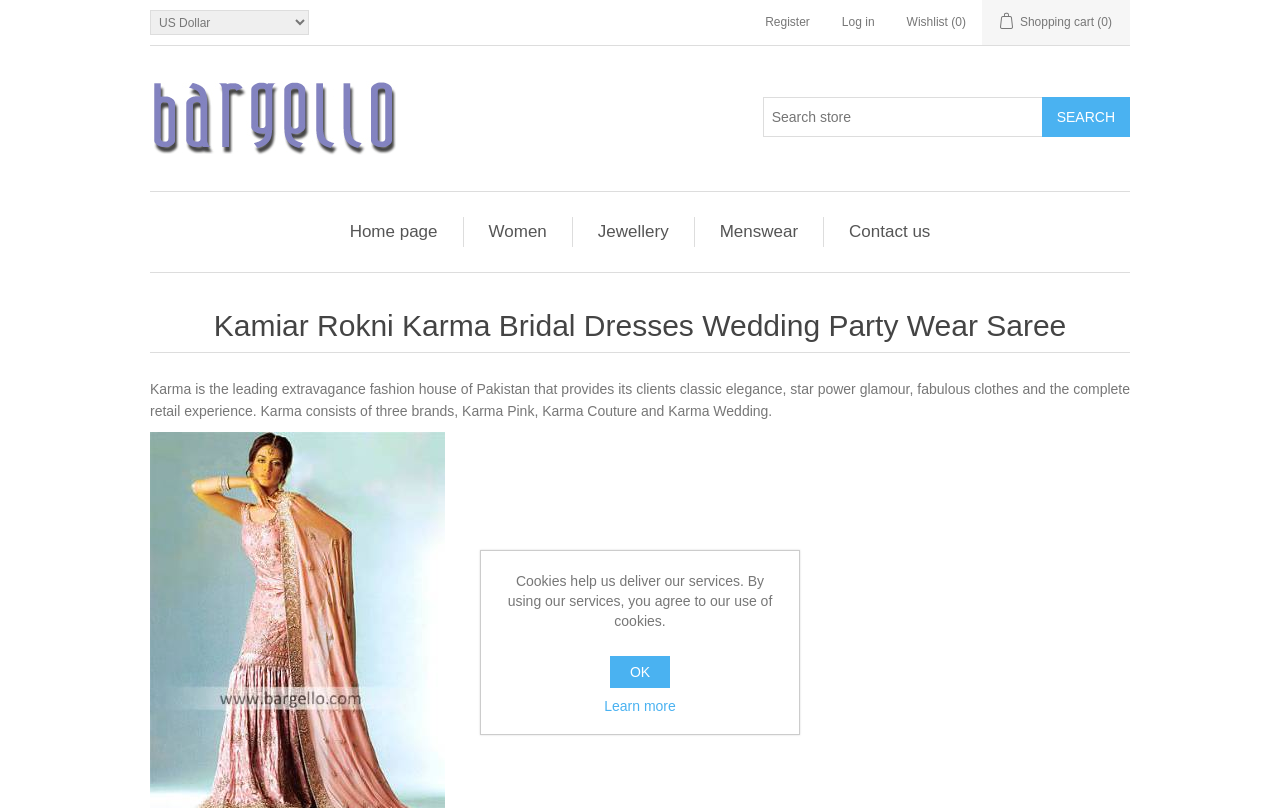Identify the bounding box coordinates necessary to click and complete the given instruction: "Visit the home page".

[0.265, 0.269, 0.35, 0.306]